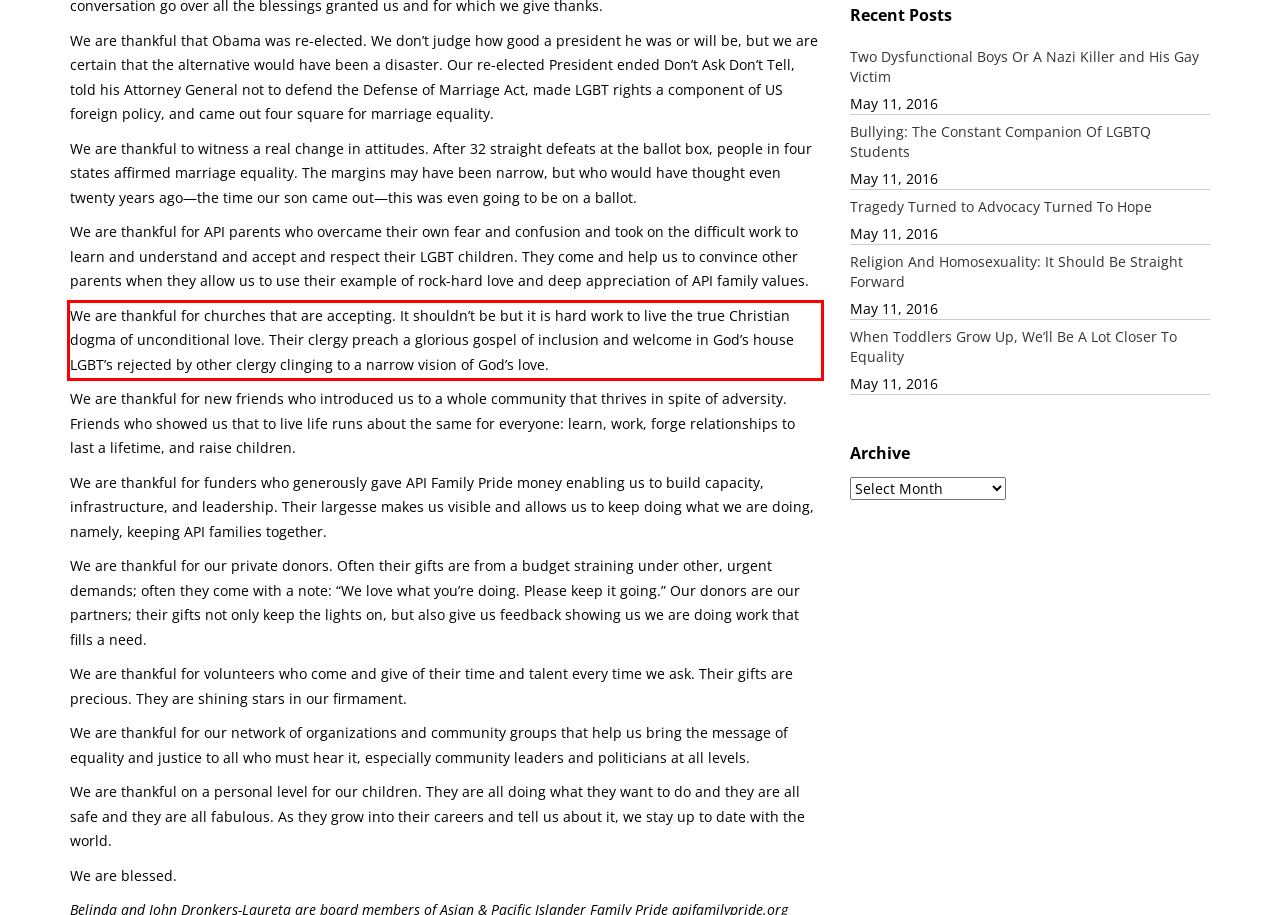Please examine the webpage screenshot containing a red bounding box and use OCR to recognize and output the text inside the red bounding box.

We are thankful for churches that are accepting. It shouldn’t be but it is hard work to live the true Christian dogma of unconditional love. Their clergy preach a glorious gospel of inclusion and welcome in God’s house LGBT’s rejected by other clergy clinging to a narrow vision of God’s love.